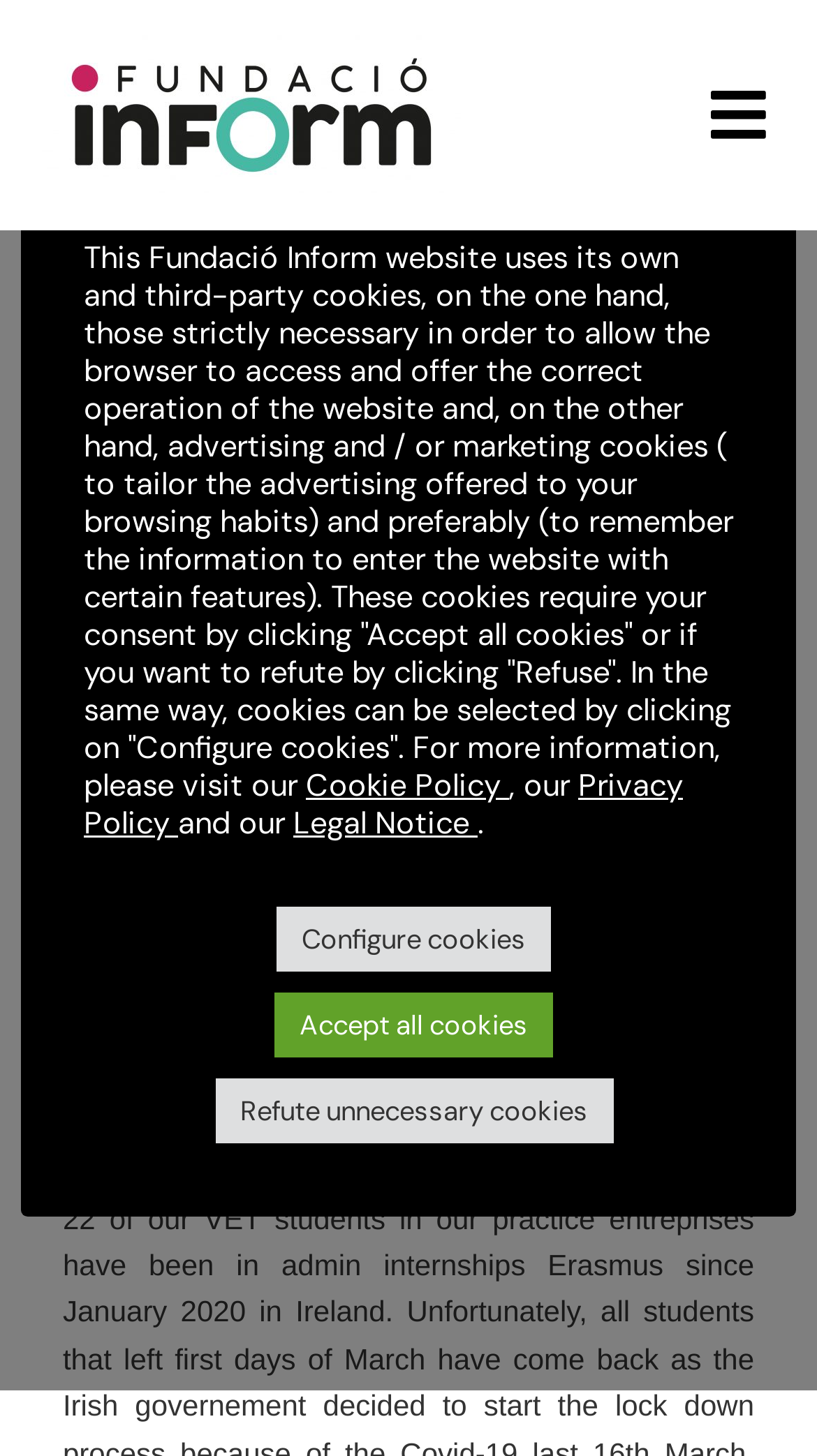Specify the bounding box coordinates for the region that must be clicked to perform the given instruction: "Toggle the navigation menu".

[0.609, 0.04, 0.993, 0.118]